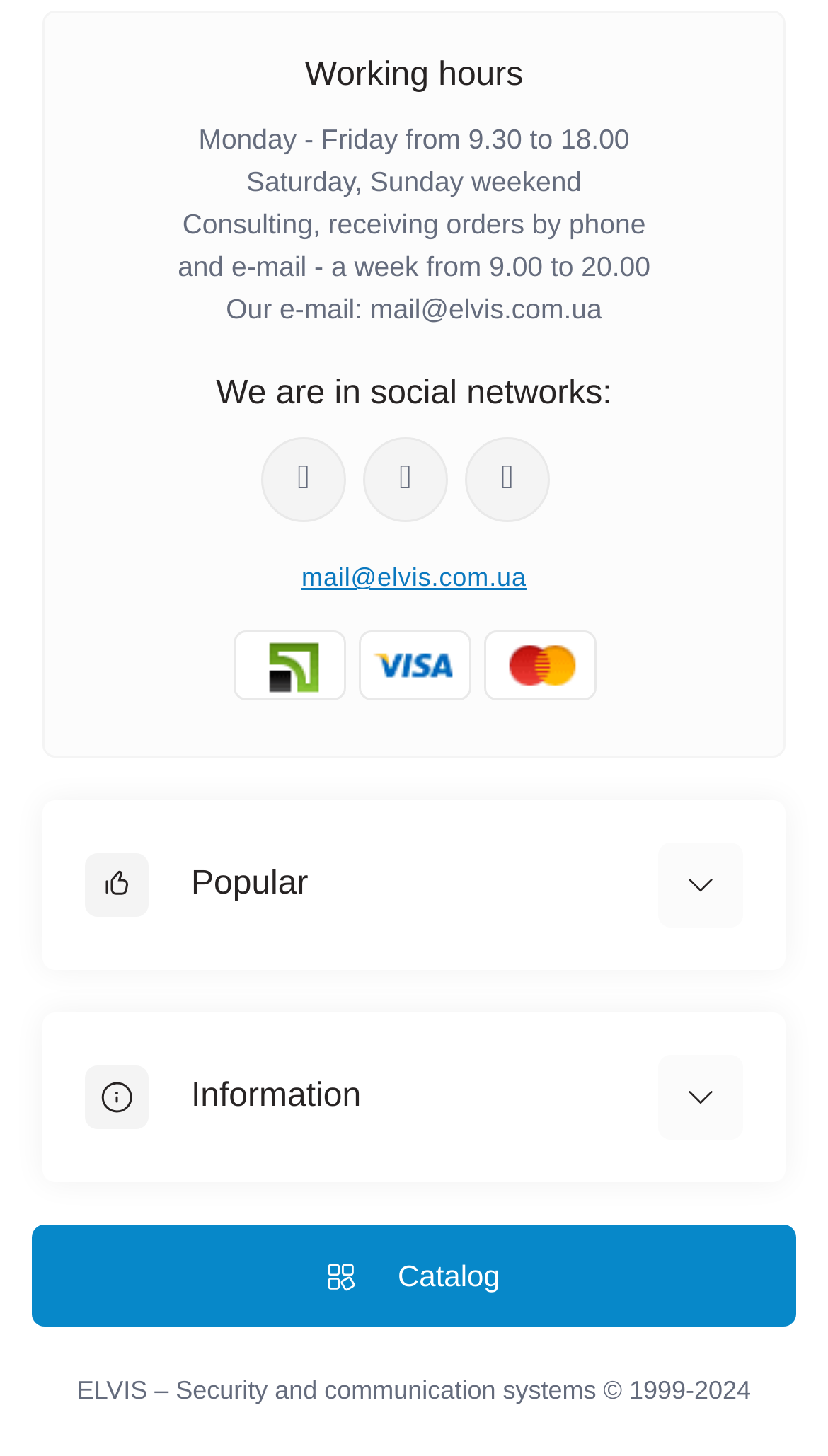How can I contact them via email?
Please utilize the information in the image to give a detailed response to the question.

The email address can be found in the section that mentions 'Our e-mail:', which is mail@elvis.com.ua. This is also a clickable link.